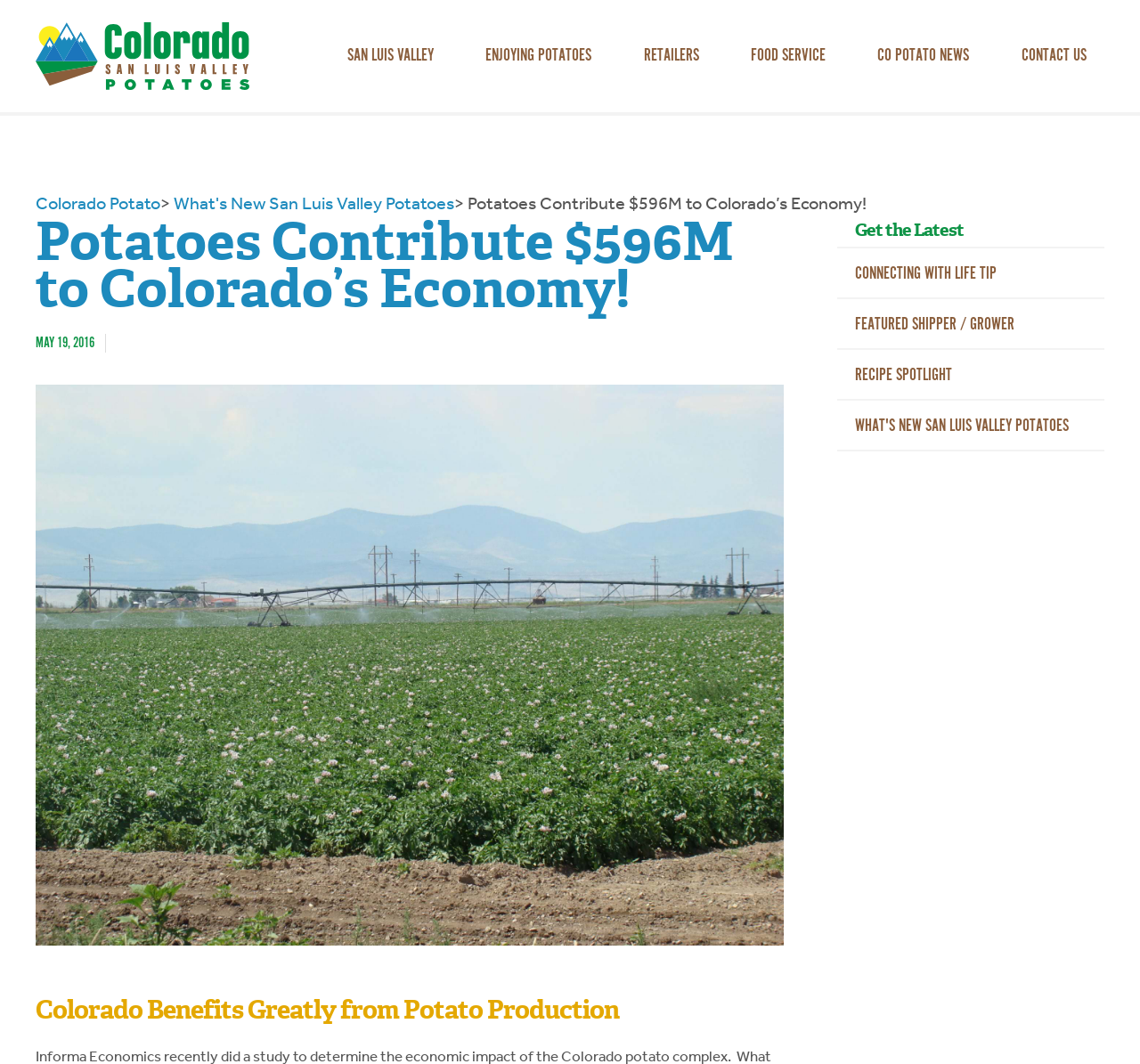Determine the bounding box coordinates of the section to be clicked to follow the instruction: "Read about Potatoes Contribute $596M to Colorado’s Economy!". The coordinates should be given as four float numbers between 0 and 1, formatted as [left, top, right, bottom].

[0.41, 0.181, 0.76, 0.2]